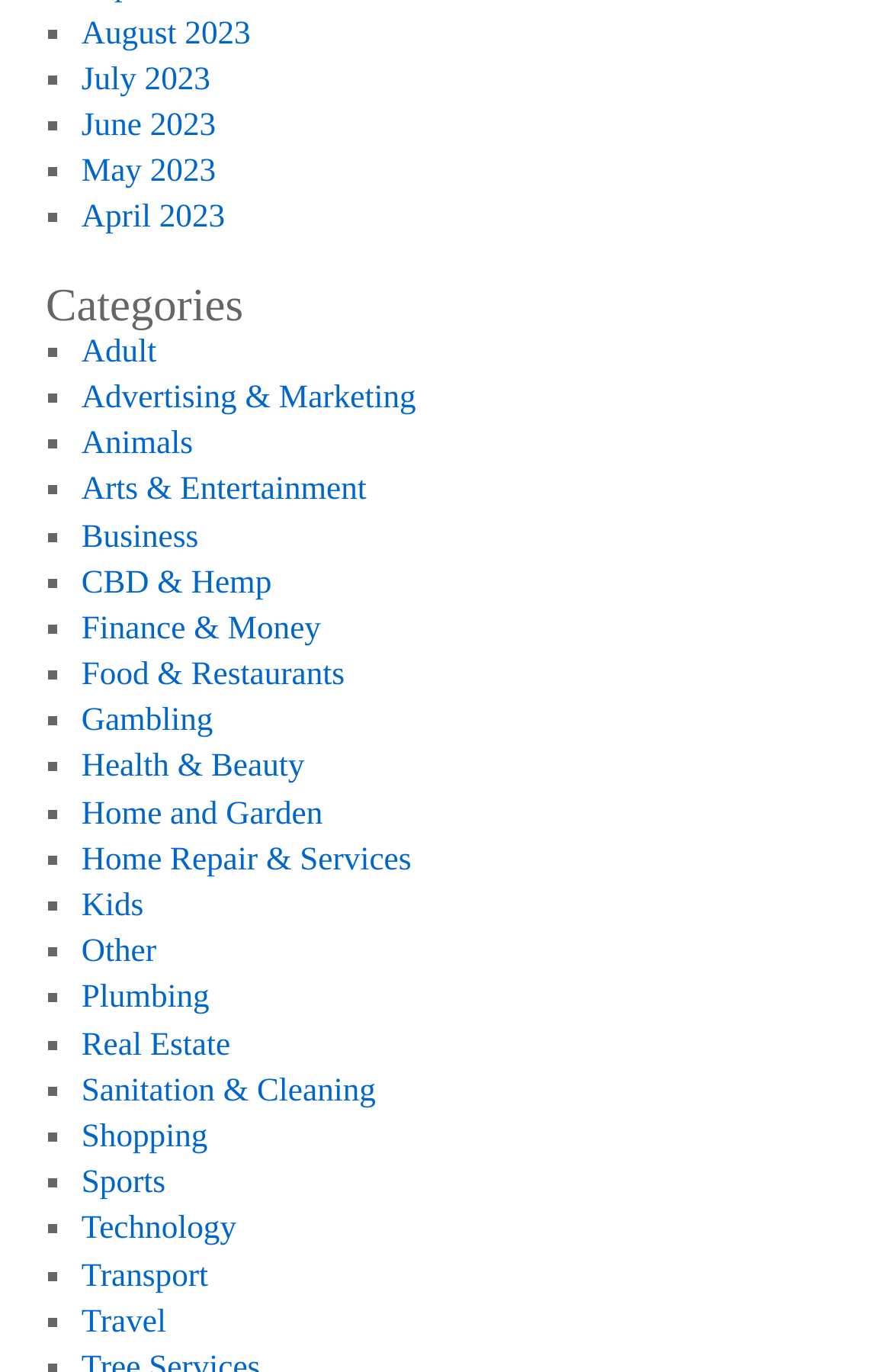What is the earliest month listed? Analyze the screenshot and reply with just one word or a short phrase.

April 2023